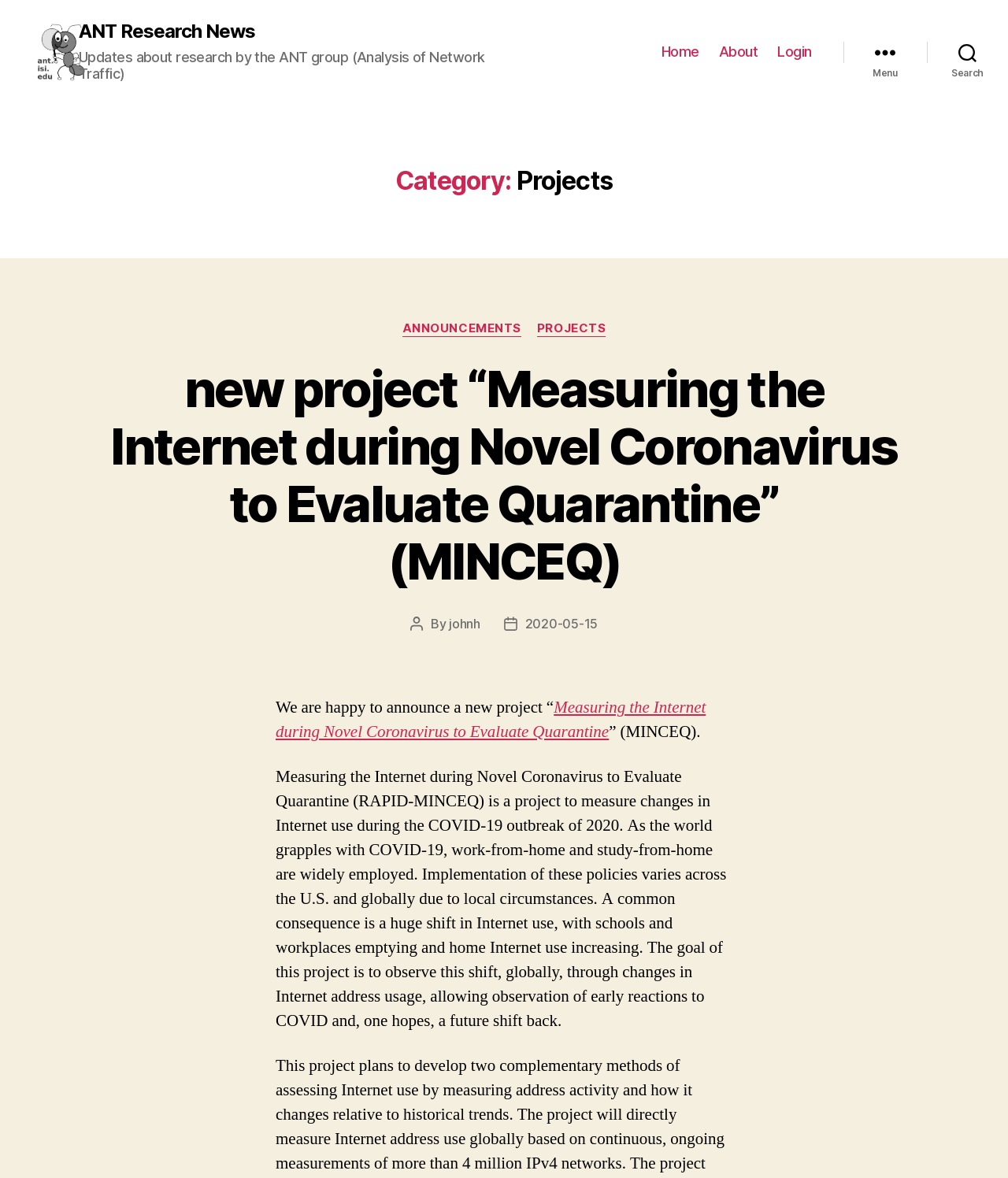Using the image as a reference, answer the following question in as much detail as possible:
What is the category of the project 'Measuring the Internet during Novel Coronavirus to Evaluate Quarantine'?

The category of the project can be found in the heading 'Category: Projects' above the project description, which indicates that the project belongs to the category of projects.